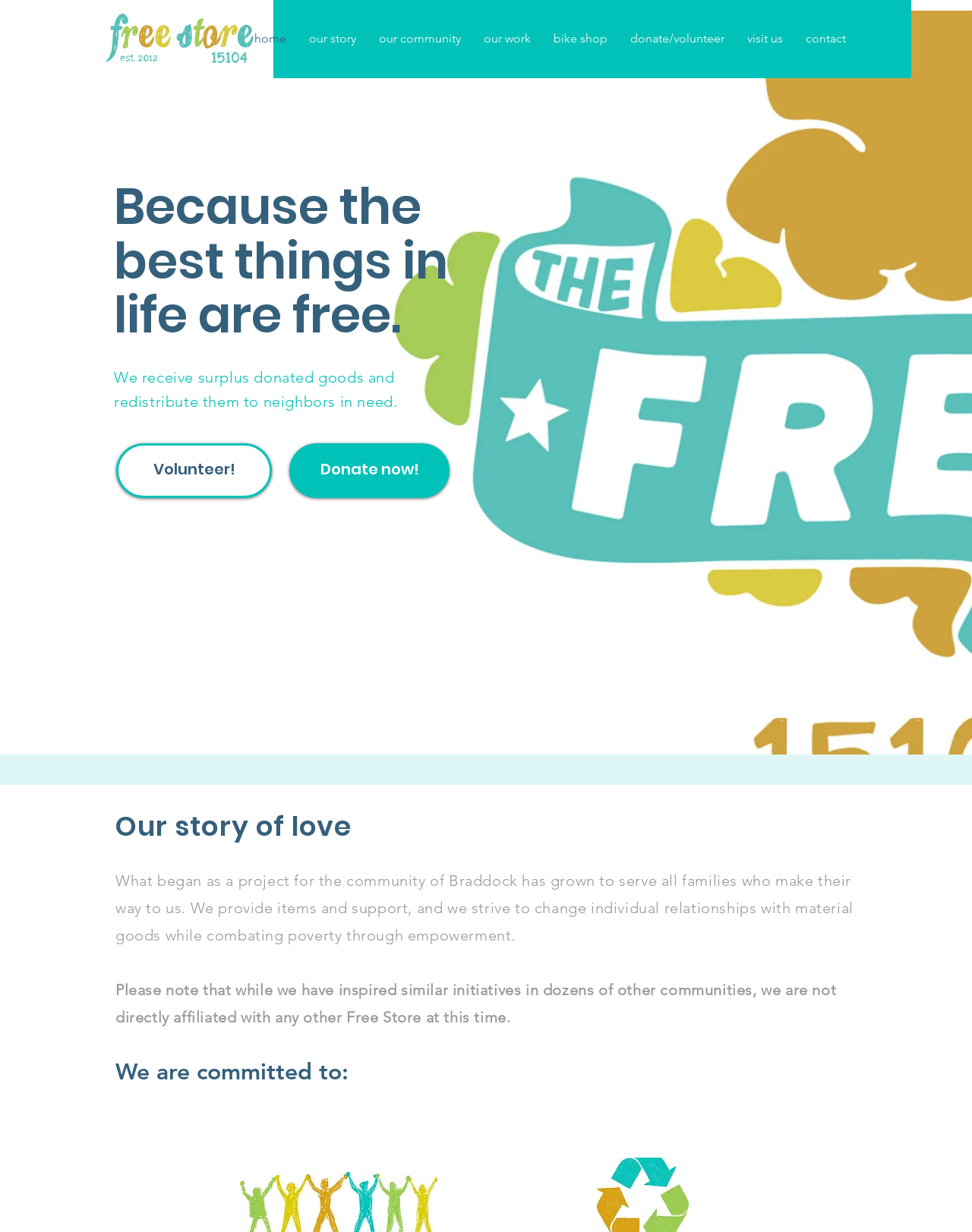Answer briefly with one word or phrase:
What is the name of the store?

Free Store 15104